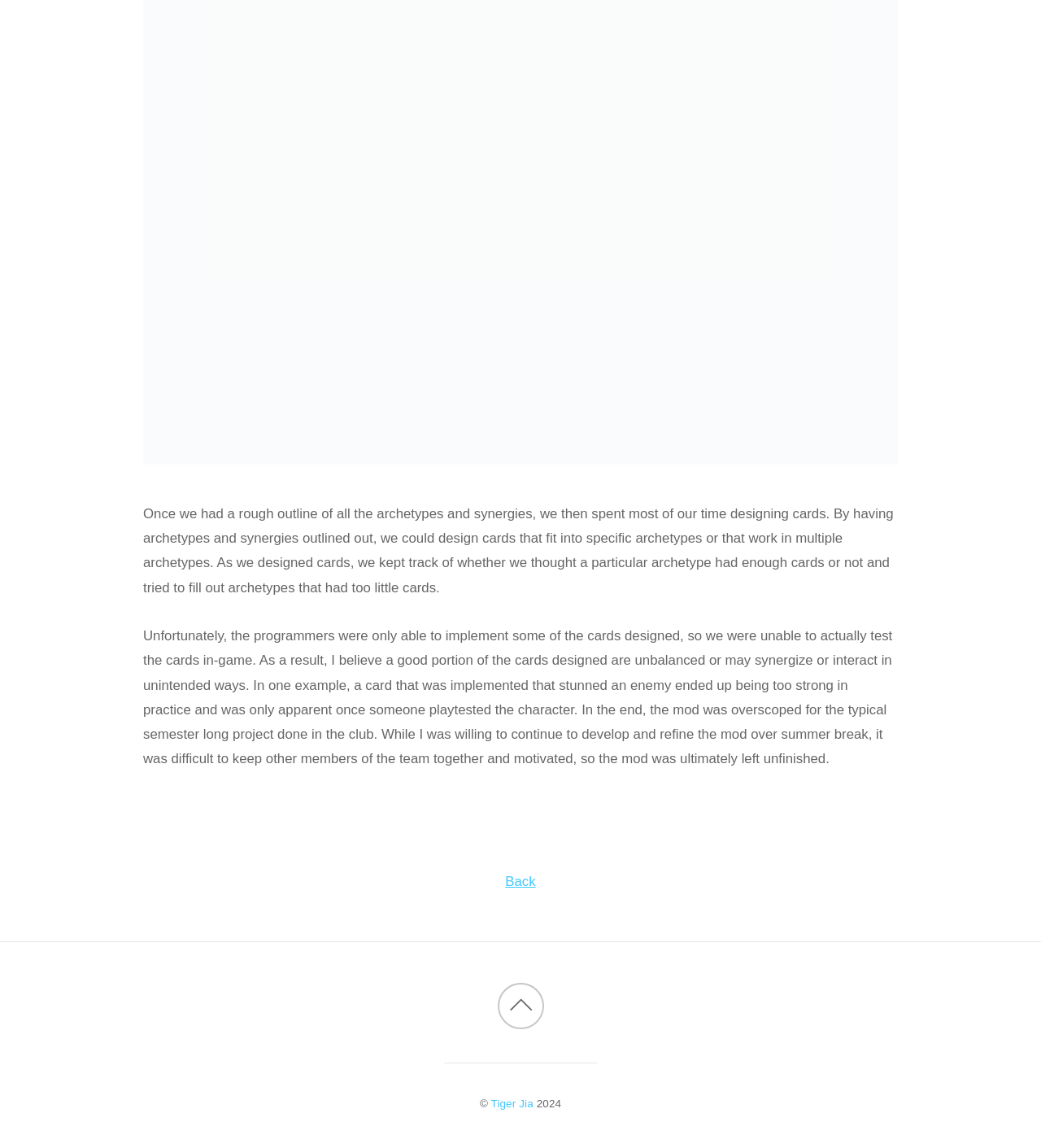Based on the element description: "Tiger Jia", identify the UI element and provide its bounding box coordinates. Use four float numbers between 0 and 1, [left, top, right, bottom].

[0.472, 0.956, 0.512, 0.966]